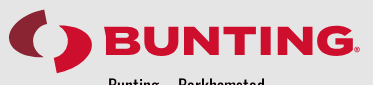Explain in detail what you see in the image.

The image features the logo of Bunting, prominently displaying the stylized red “B” and the company name “Bunting” alongside the location “Berkhamsted.” This logo represents Bunting Magnetics, a company known for its innovative solutions in the magnetic applications industry. The logo is set against a clean, neutral background, enhancing its visibility and impact. The design reflects the company’s commitment to quality and professionalism in serving the medical and industrial markets.